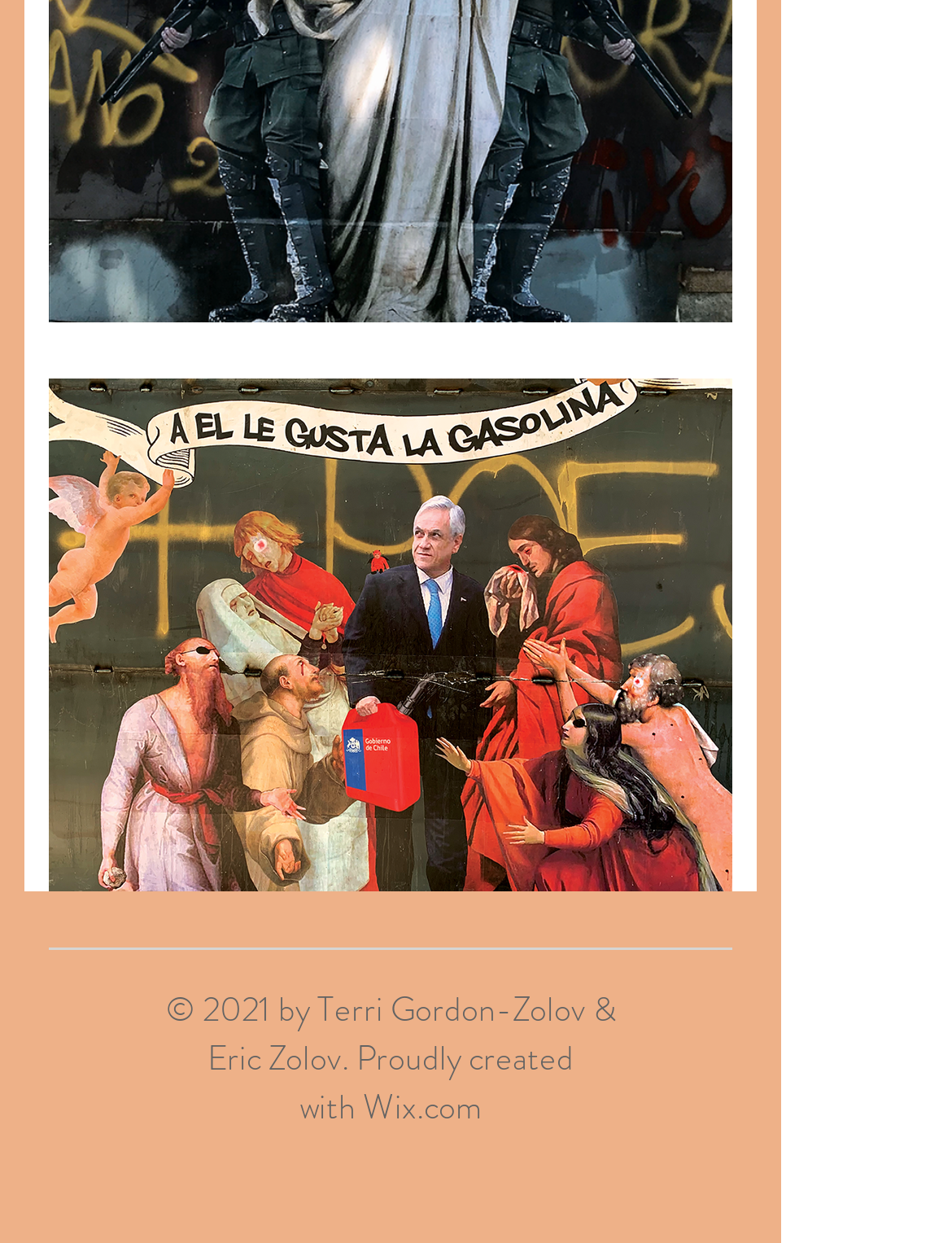Answer this question using a single word or a brief phrase:
What is the image above the copyright section?

Fig.8.13.TGZ.IMG.9898 copy.png